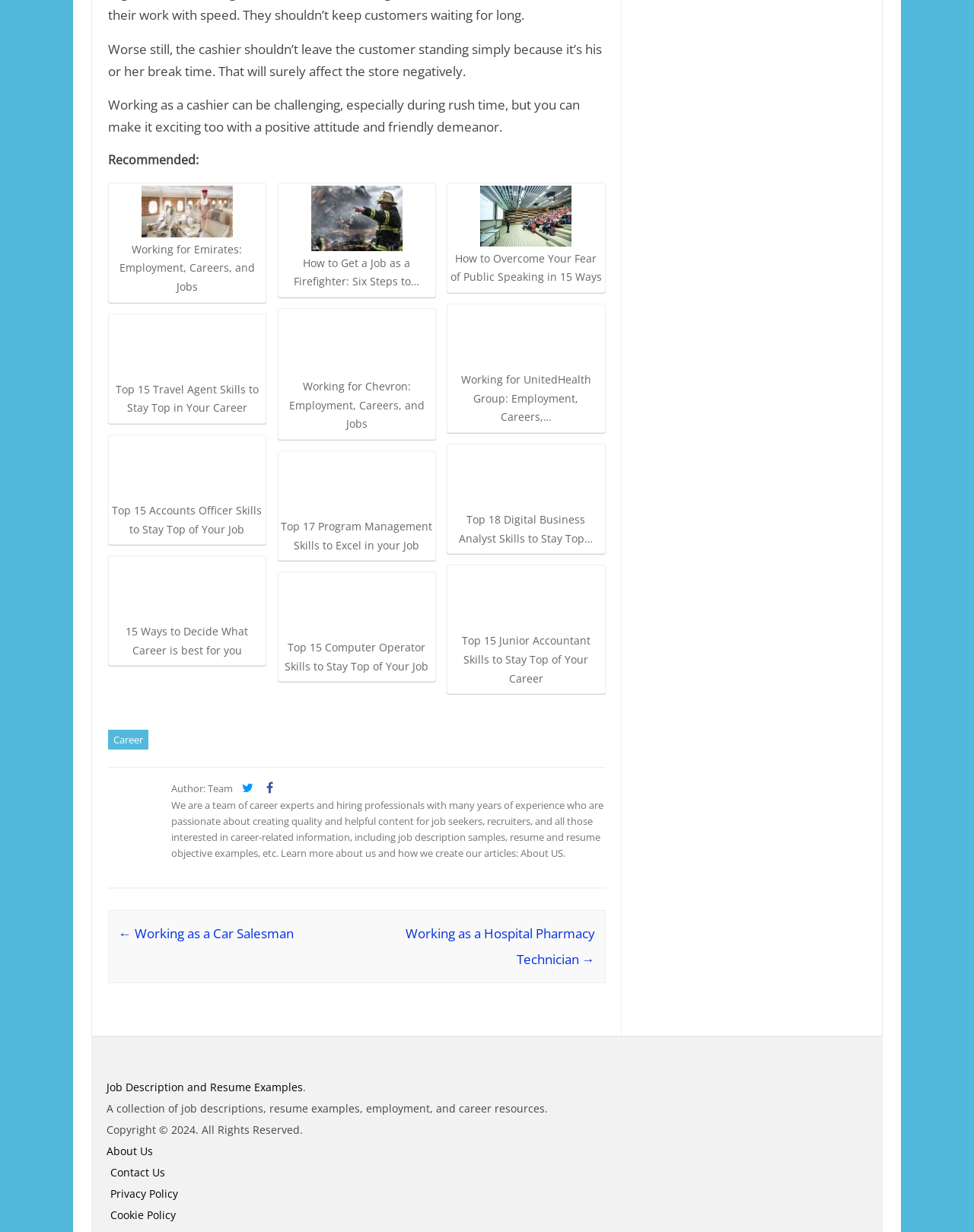Respond to the question below with a single word or phrase: What is the topic of the recommended articles?

Career and jobs